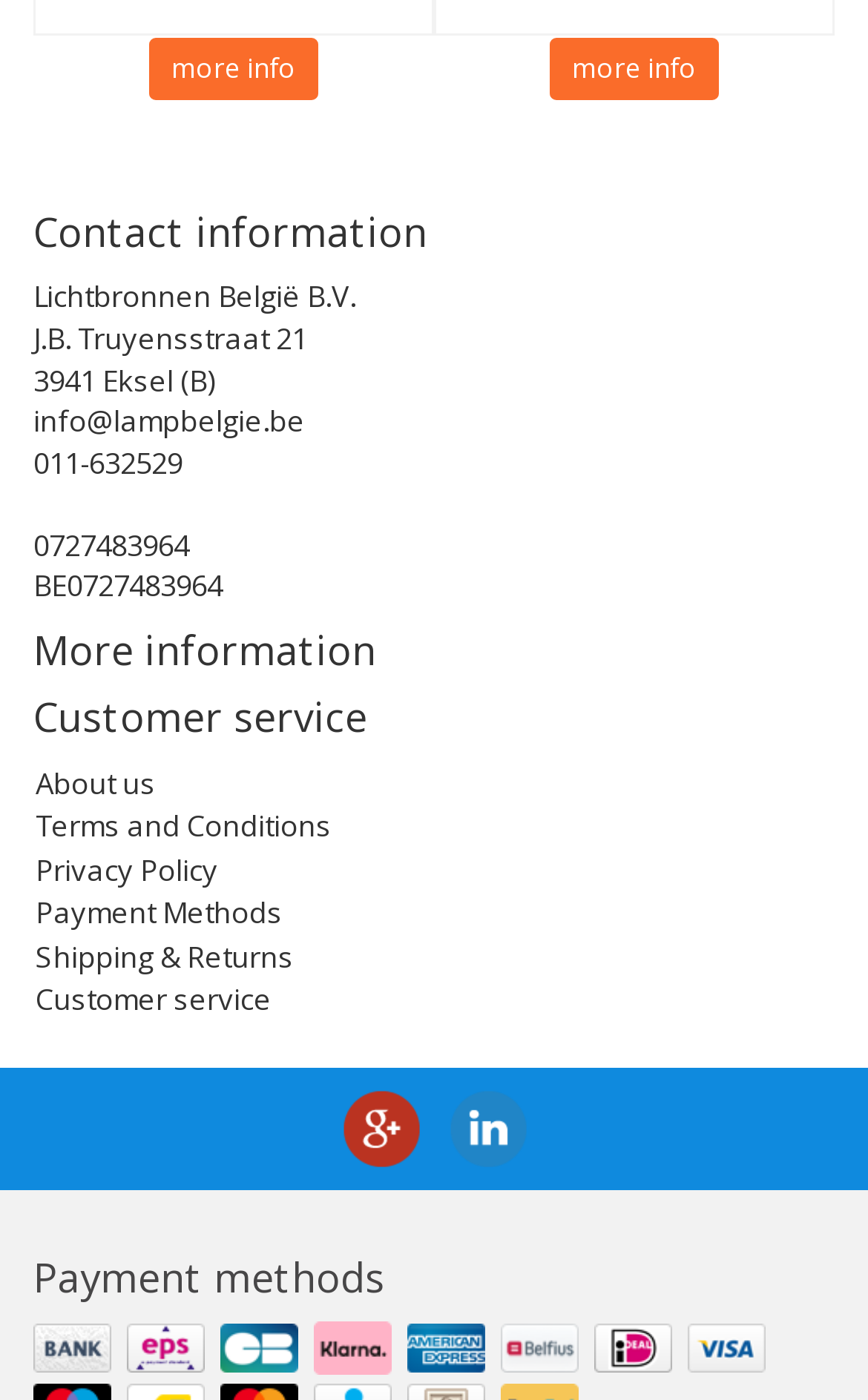Please pinpoint the bounding box coordinates for the region I should click to adhere to this instruction: "click more info".

[0.172, 0.027, 0.367, 0.071]